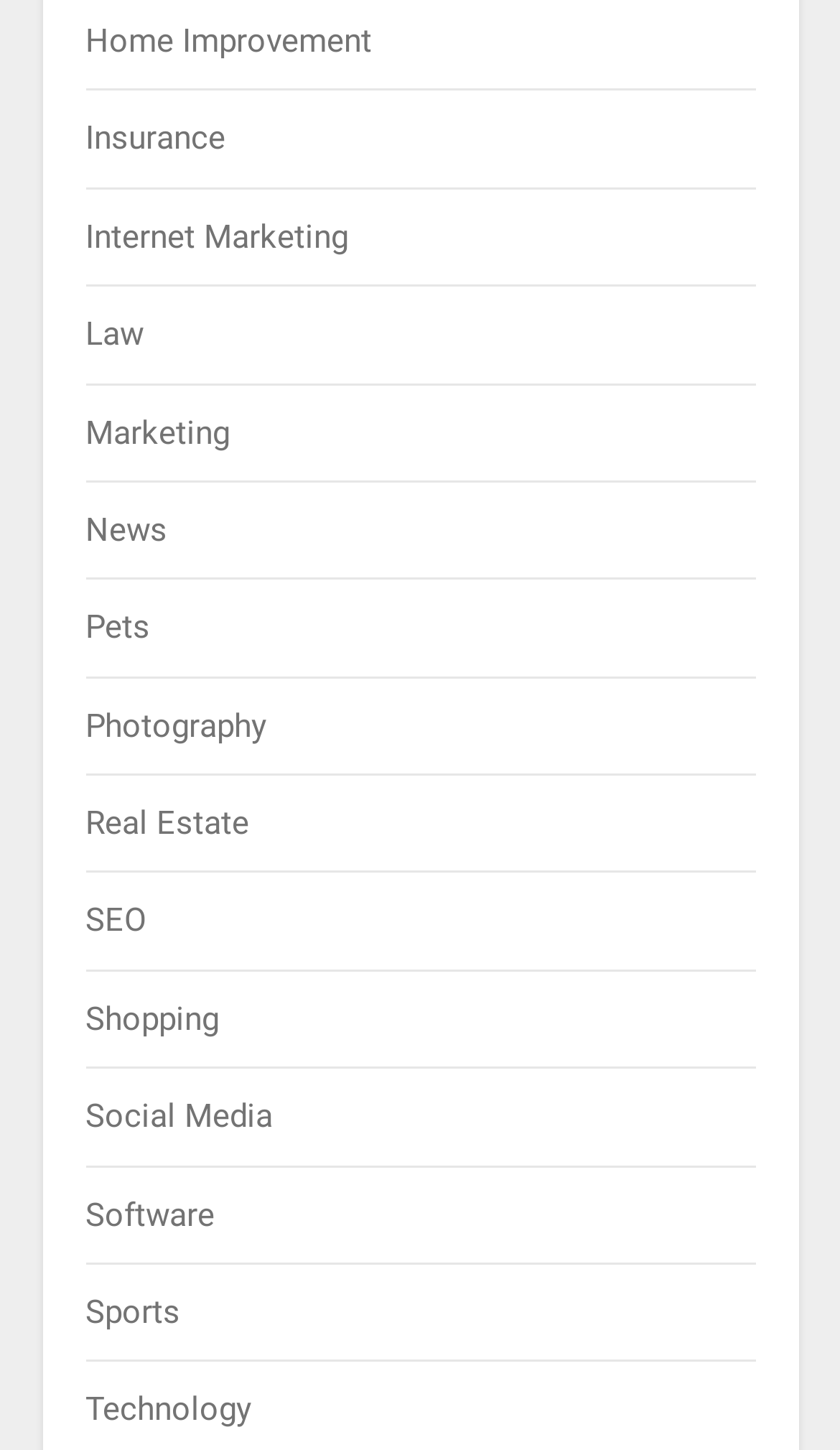Please identify the bounding box coordinates of the element that needs to be clicked to execute the following command: "visit Insurance page". Provide the bounding box using four float numbers between 0 and 1, formatted as [left, top, right, bottom].

[0.101, 0.082, 0.268, 0.109]